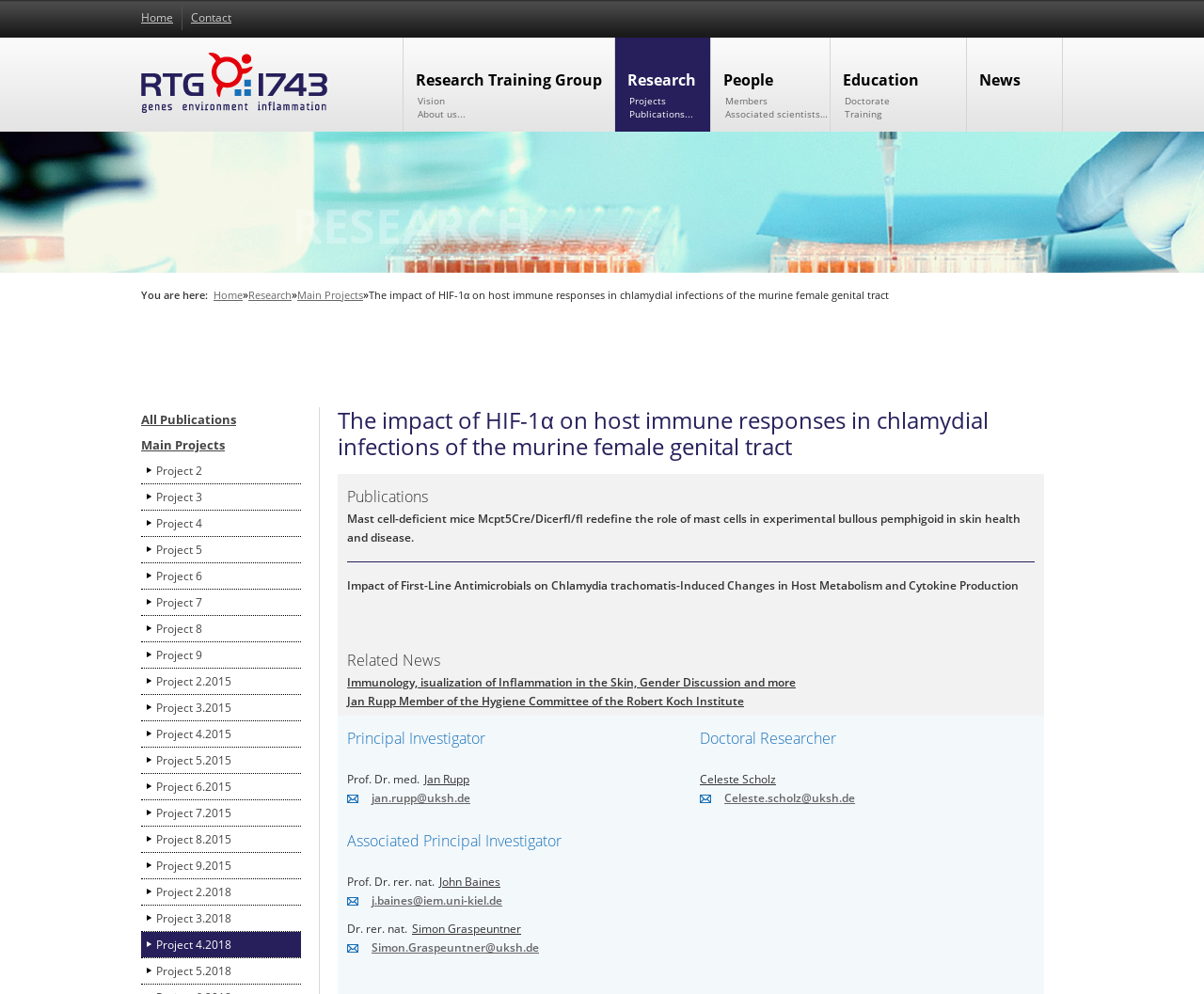Determine the bounding box coordinates for the element that should be clicked to follow this instruction: "Contact Celeste Scholz". The coordinates should be given as four float numbers between 0 and 1, in the format [left, top, right, bottom].

[0.602, 0.795, 0.71, 0.811]